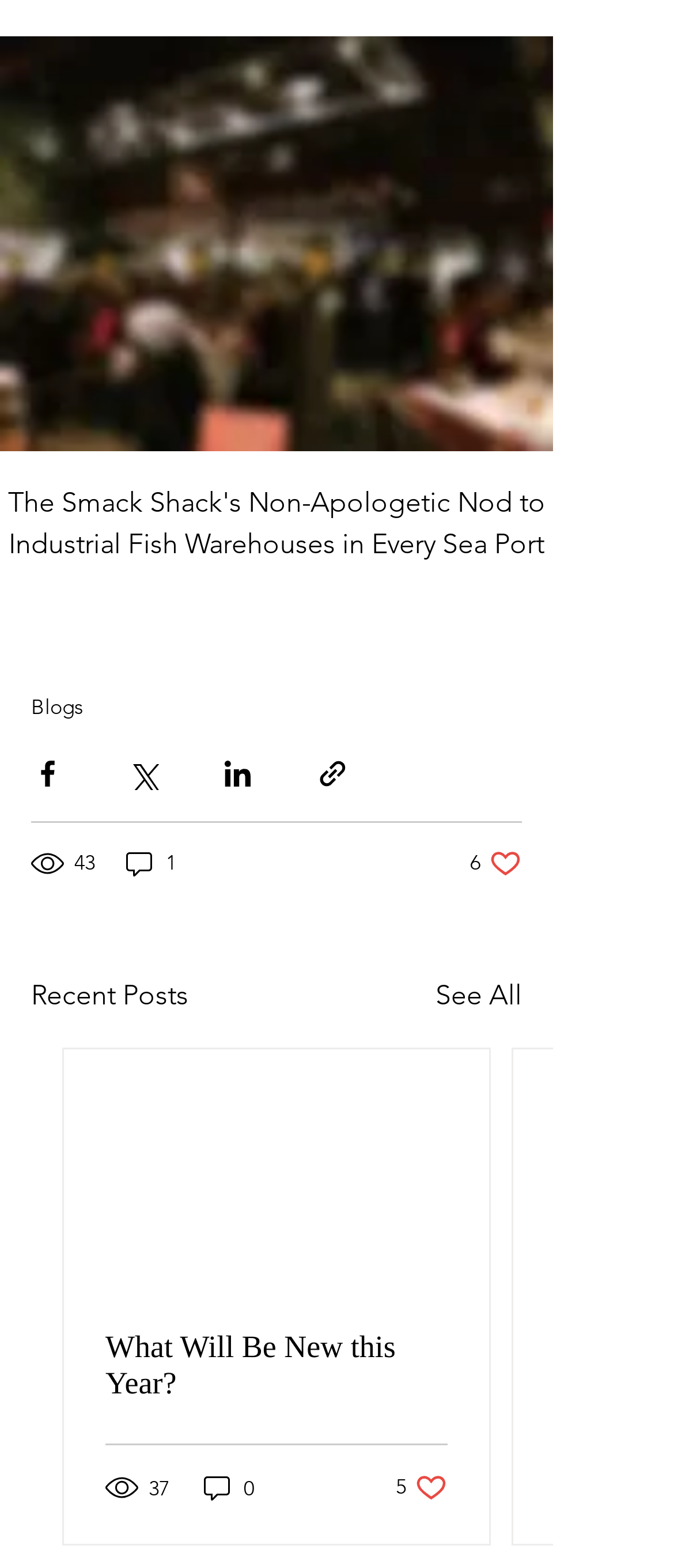Analyze the image and provide a detailed answer to the question: What is the purpose of the buttons at the top?

I analyzed the buttons at the top of the page and found that they have images and text indicating that they are for sharing the content via Facebook, Twitter, LinkedIn, and link. Therefore, the purpose of these buttons is to share the content via social media.